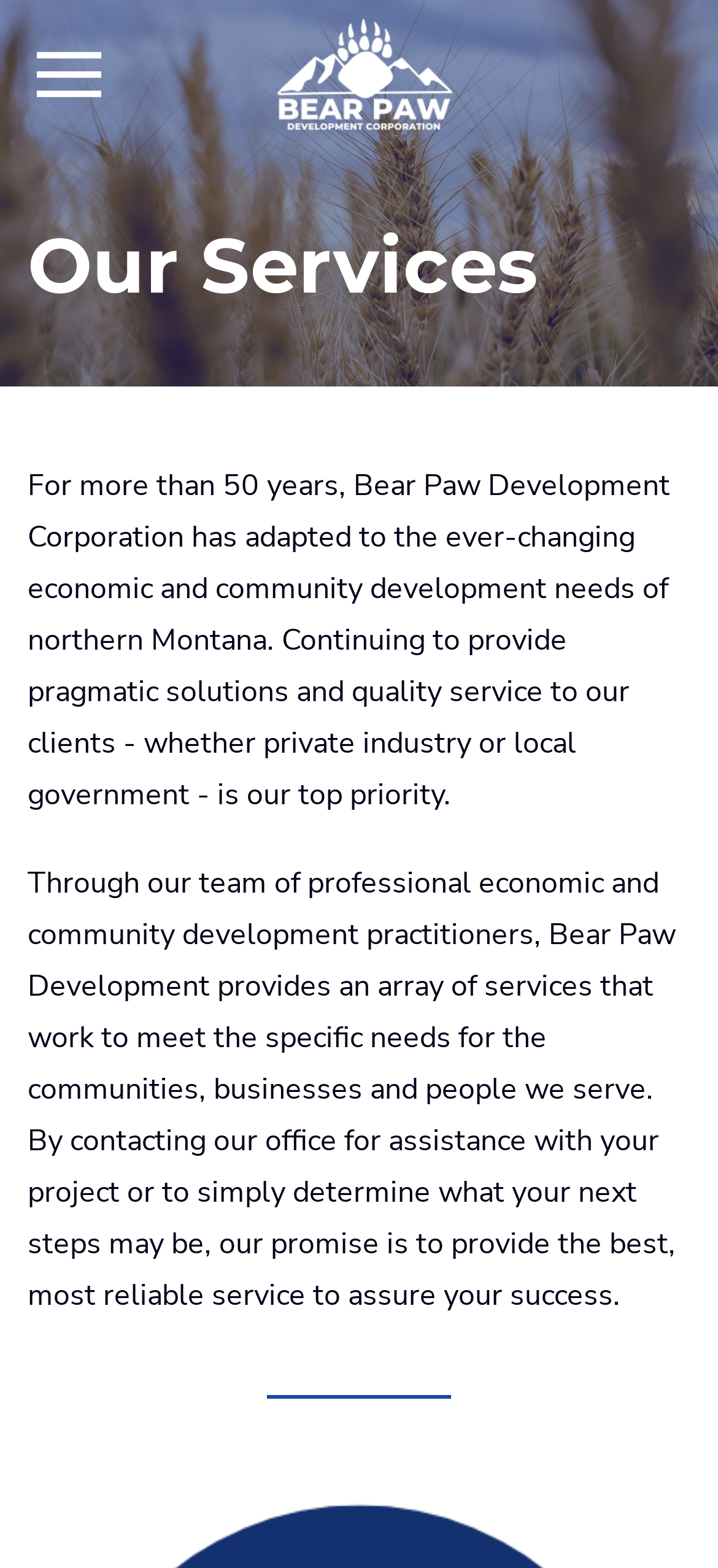Respond to the question below with a concise word or phrase:
What type of professionals work at Bear Paw Development?

Economic and community development practitioners